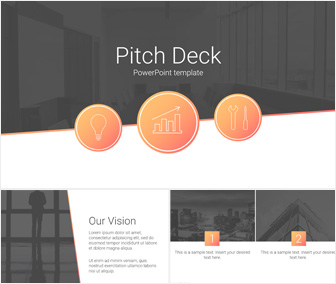Please answer the following question using a single word or phrase: 
How many pre-designed slides are included in the template?

28